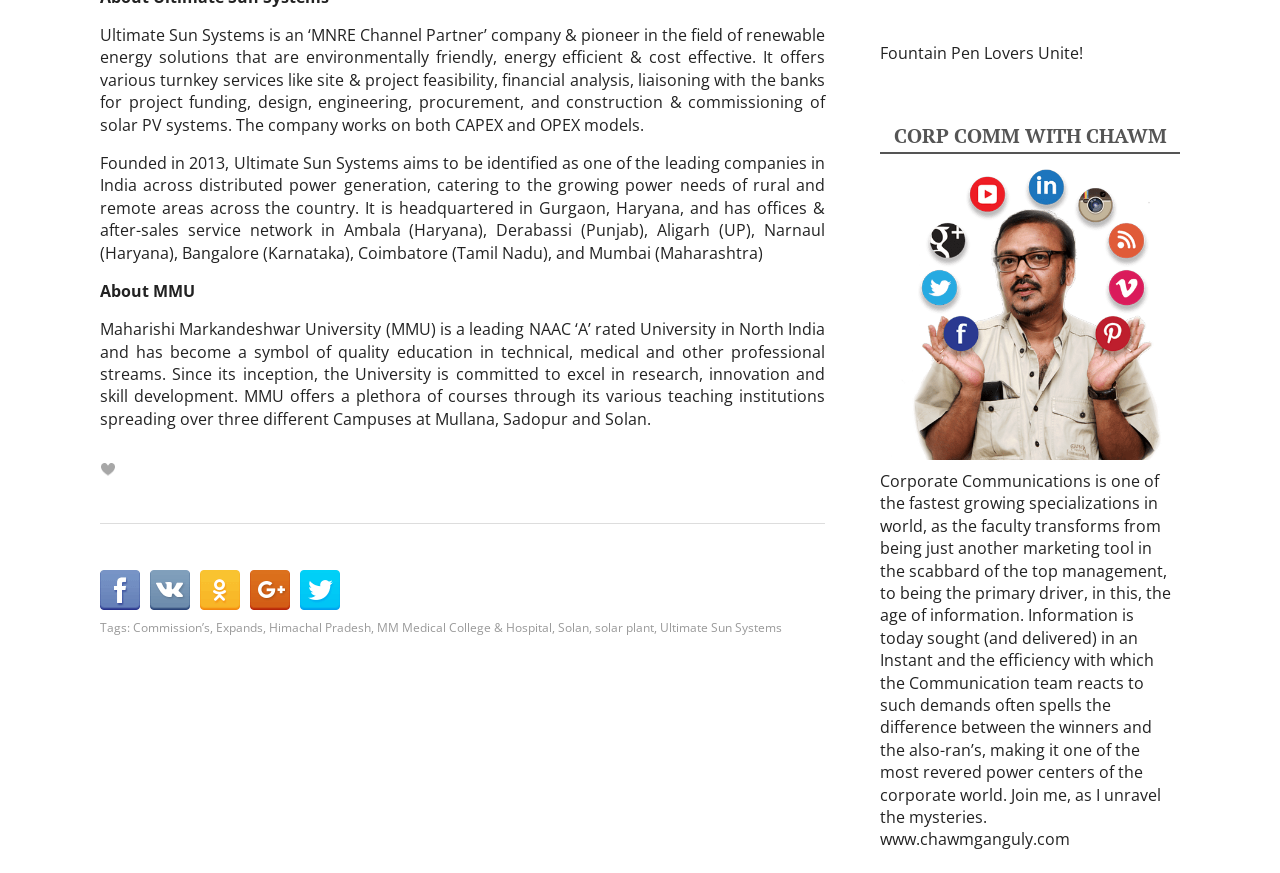Pinpoint the bounding box coordinates of the clickable area needed to execute the instruction: "Learn about Ultimate Sun Systems". The coordinates should be specified as four float numbers between 0 and 1, i.e., [left, top, right, bottom].

[0.516, 0.709, 0.611, 0.728]